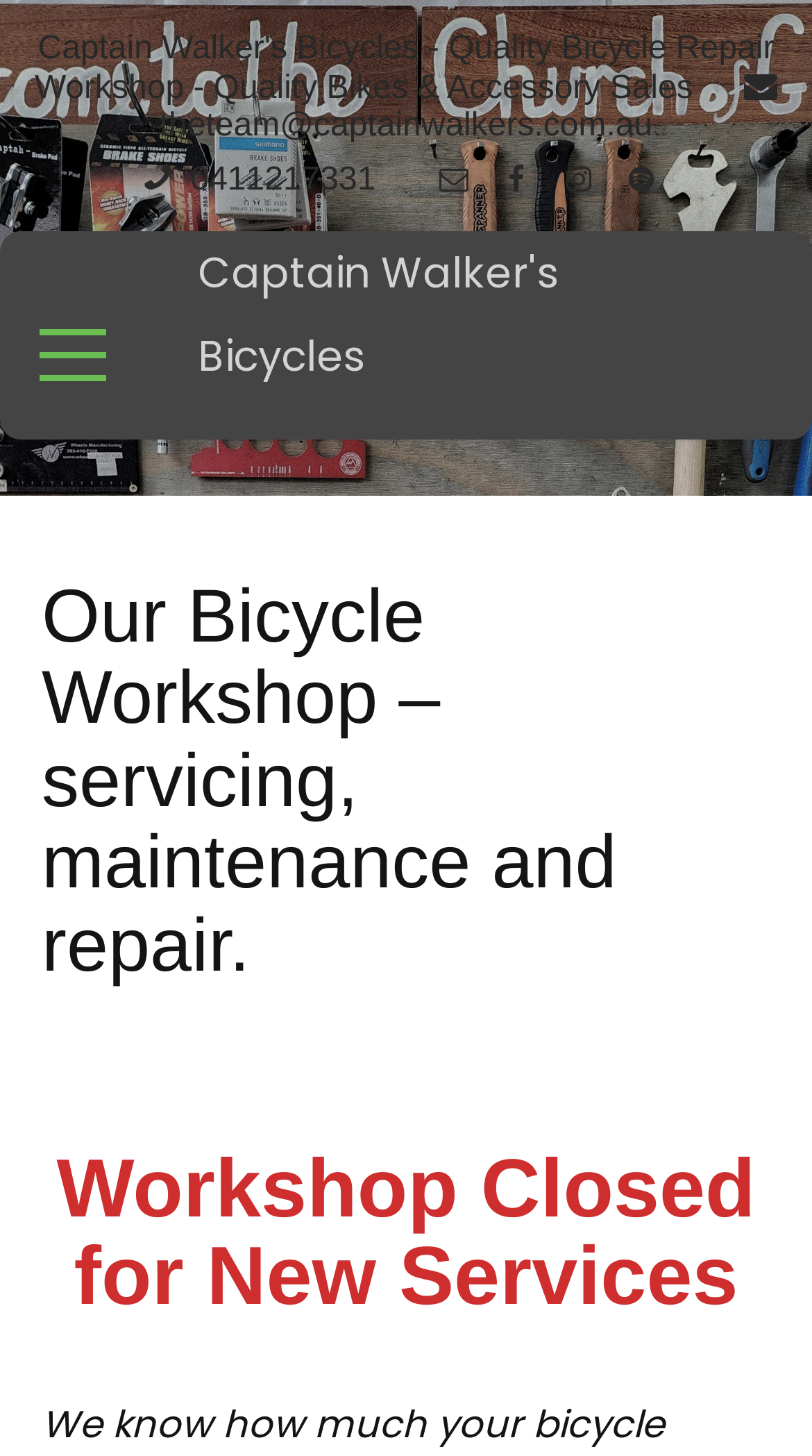What is the phone number?
Refer to the image and provide a detailed answer to the question.

I found the phone number by examining the static text elements on the webpage, and I saw that one of them contains a phone number, which is '0411217331'.